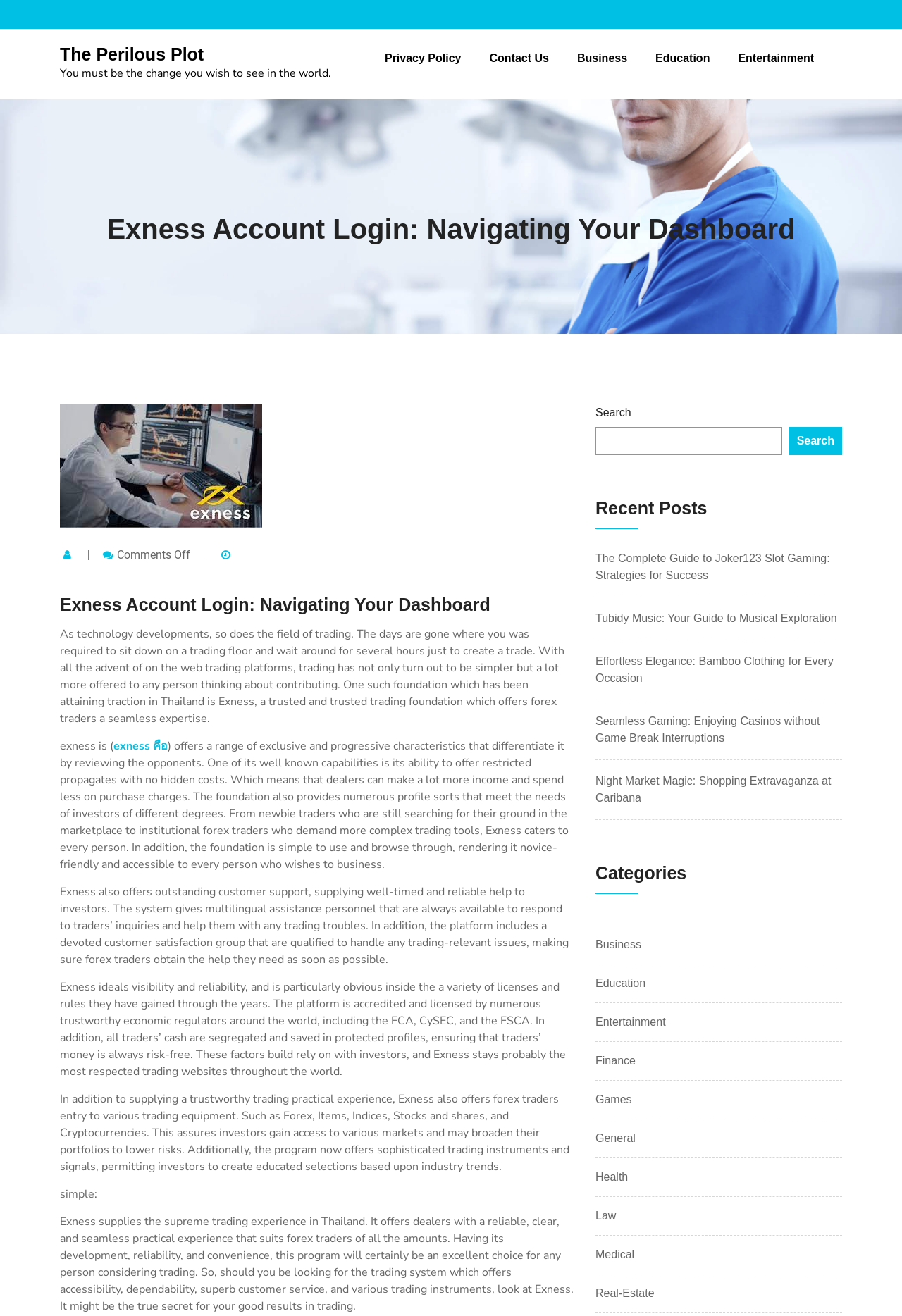What is the primary focus of Exness?
Give a detailed and exhaustive answer to the question.

Based on the webpage content, I determined that the primary focus of Exness is trading, specifically providing a reliable, clear, and seamless trading experience for forex traders of all levels.